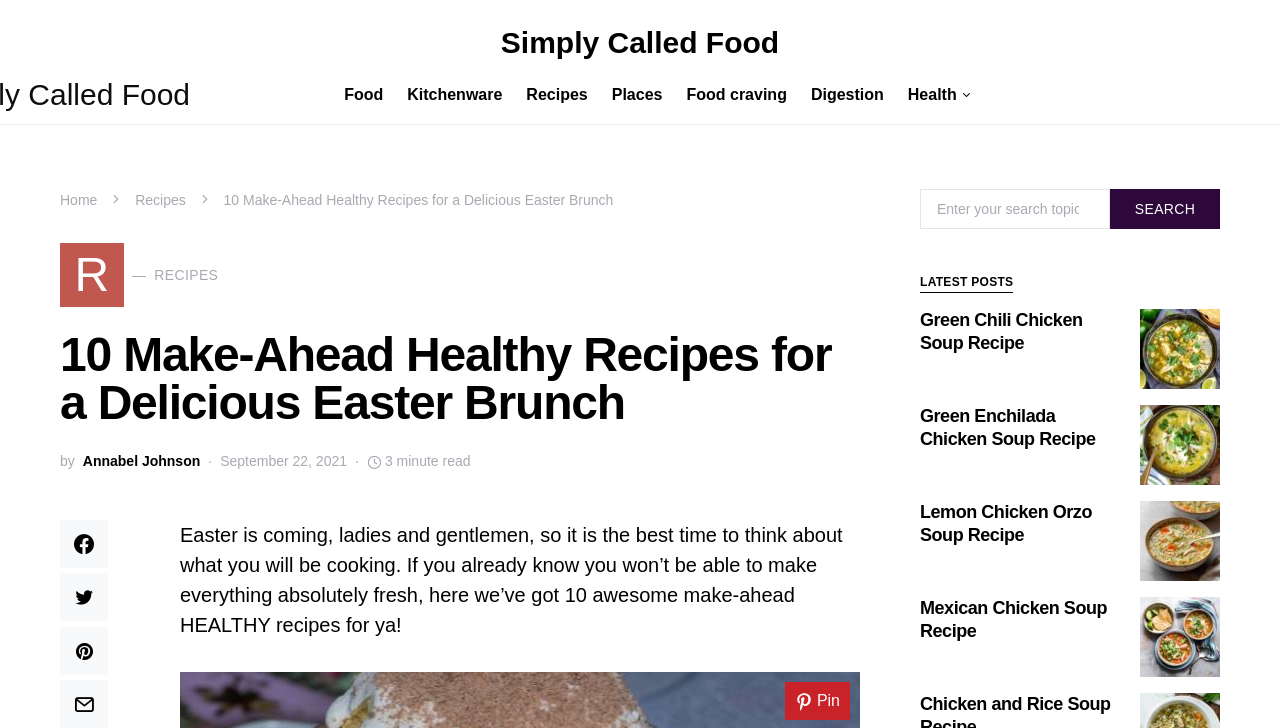Please answer the following question as detailed as possible based on the image: 
How many latest posts are displayed on this webpage?

The webpage has a section titled 'LATEST POSTS' and displays four articles with images and headings, indicating that there are four latest posts displayed on this webpage.